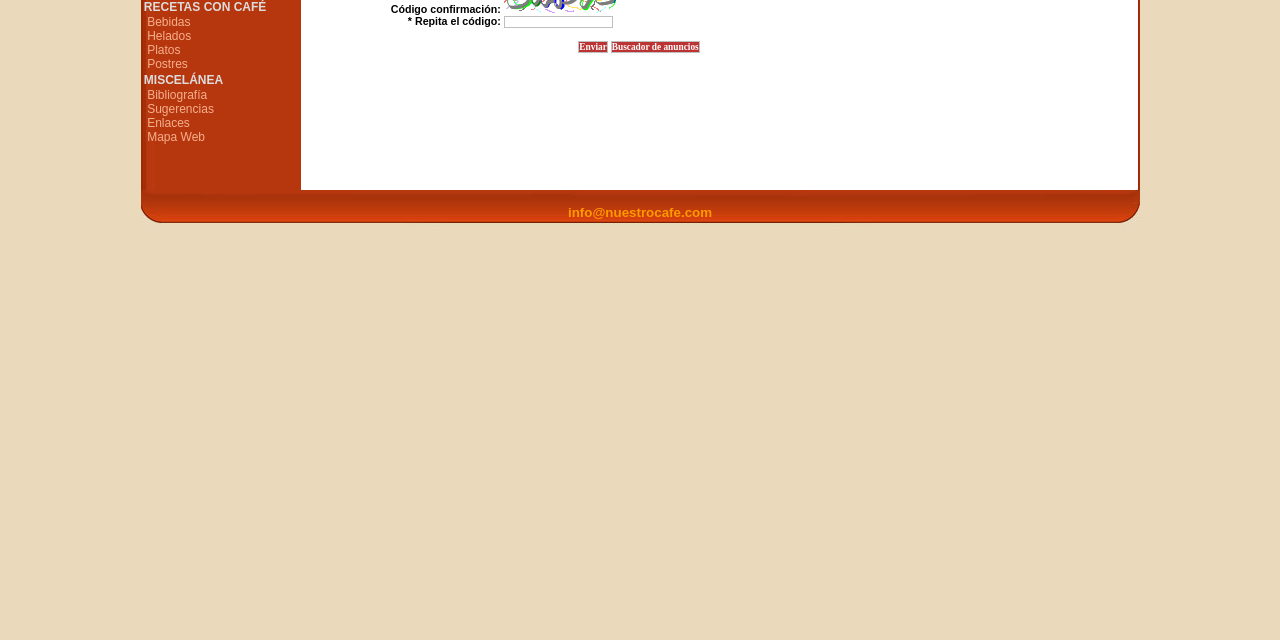Using the element description Mapa Web, predict the bounding box coordinates for the UI element. Provide the coordinates in (top-left x, top-left y, bottom-right x, bottom-right y) format with values ranging from 0 to 1.

[0.112, 0.203, 0.16, 0.225]